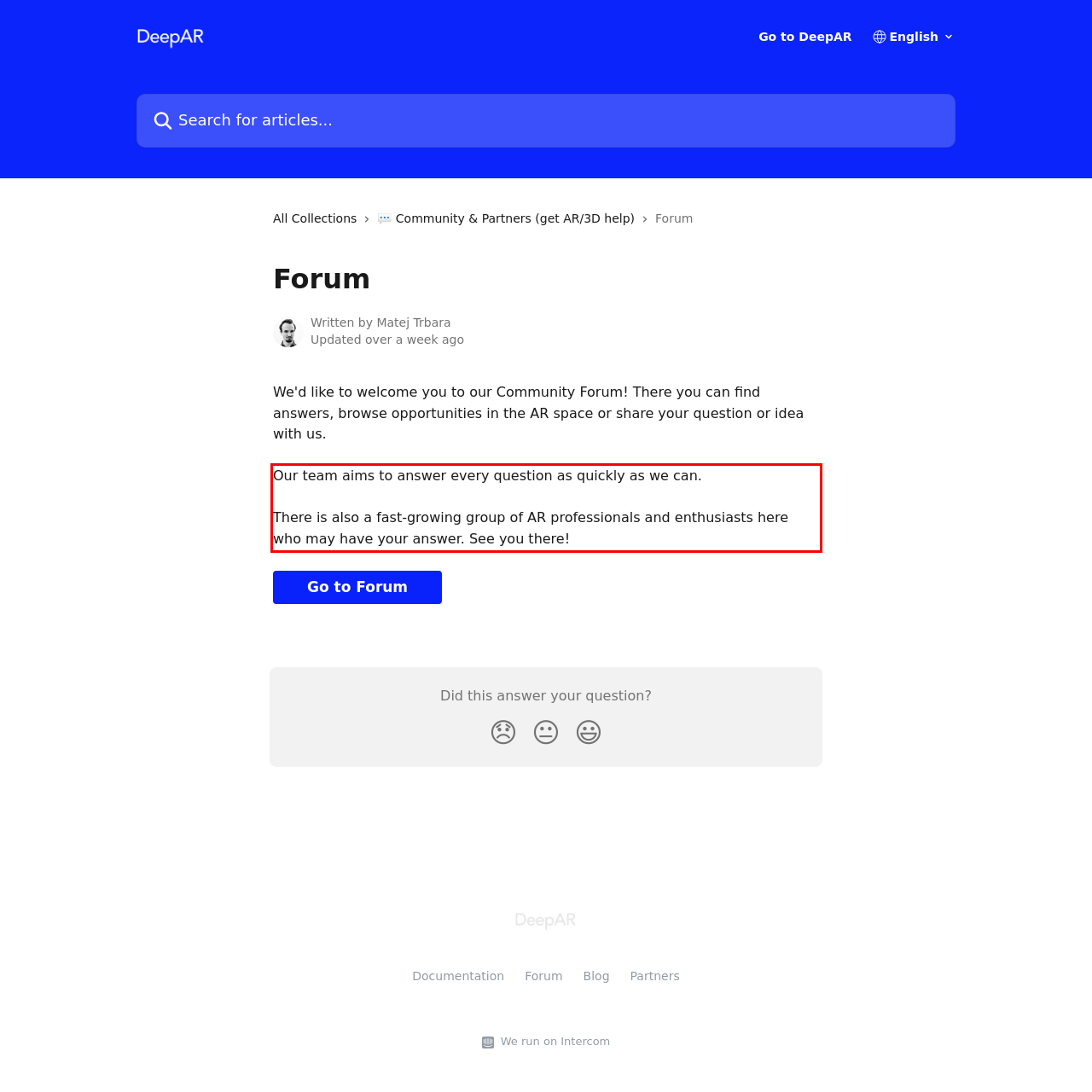Identify the text inside the red bounding box on the provided webpage screenshot by performing OCR.

Our team aims to answer every question as quickly as we can. ​ There is also a fast-growing group of AR professionals and enthusiasts here who may have your answer. See you there!